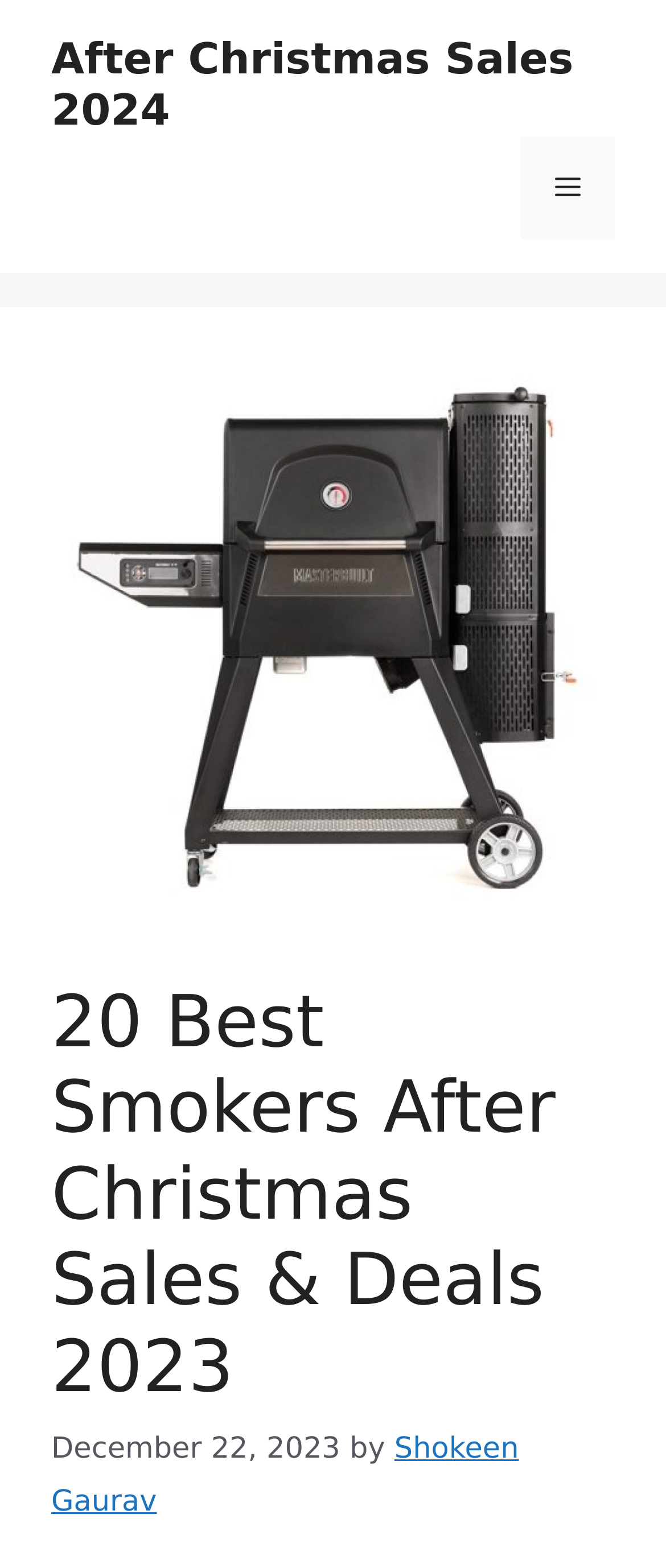What is the purpose of the button in the navigation section?
Please answer the question as detailed as possible based on the image.

I found the purpose of the button in the navigation section by looking at its description as 'Mobile Toggle' and its controls attribute as 'primary-menu'. This suggests that the button is used to toggle the menu on mobile devices.